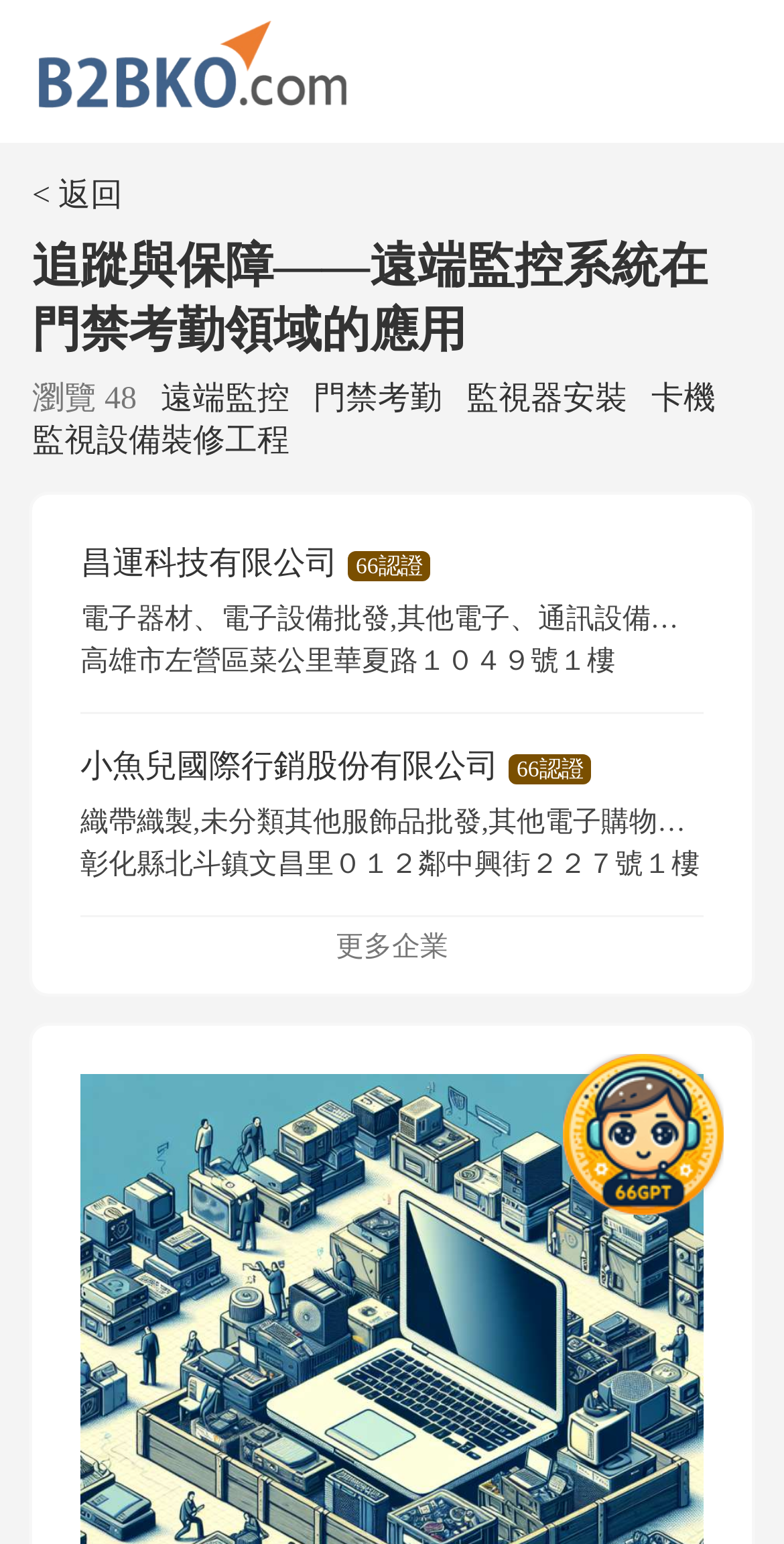Provide your answer in a single word or phrase: 
How many companies are listed on the webpage?

2